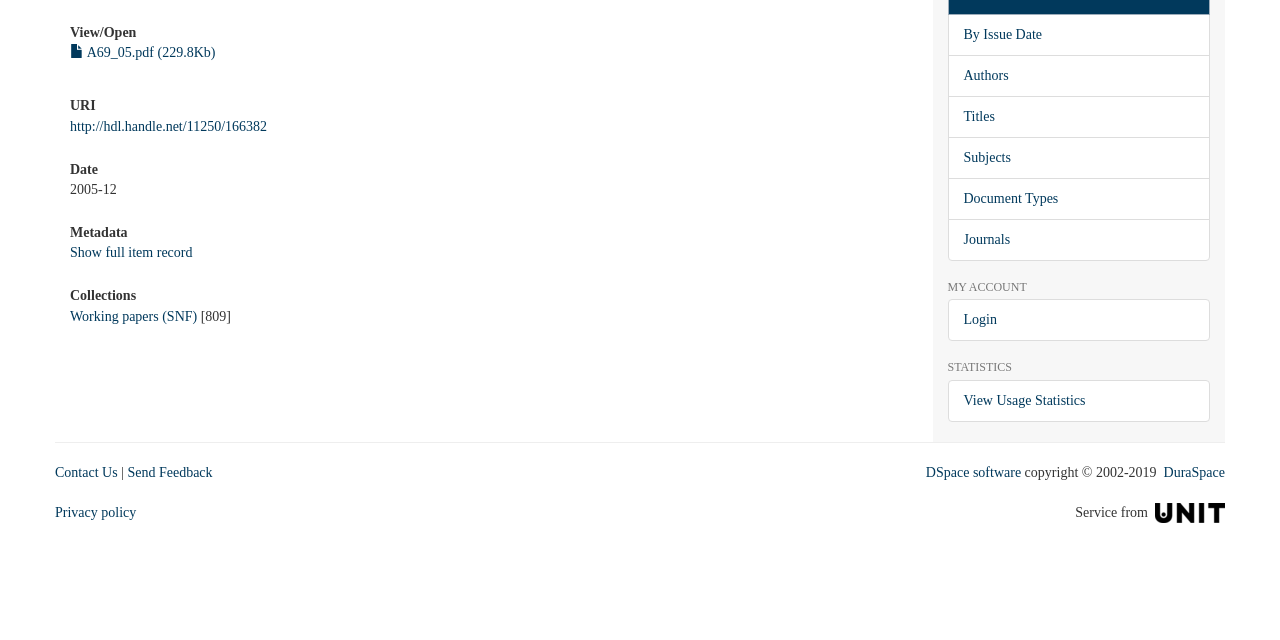Find the bounding box of the web element that fits this description: "Contact Us".

[0.043, 0.726, 0.092, 0.749]